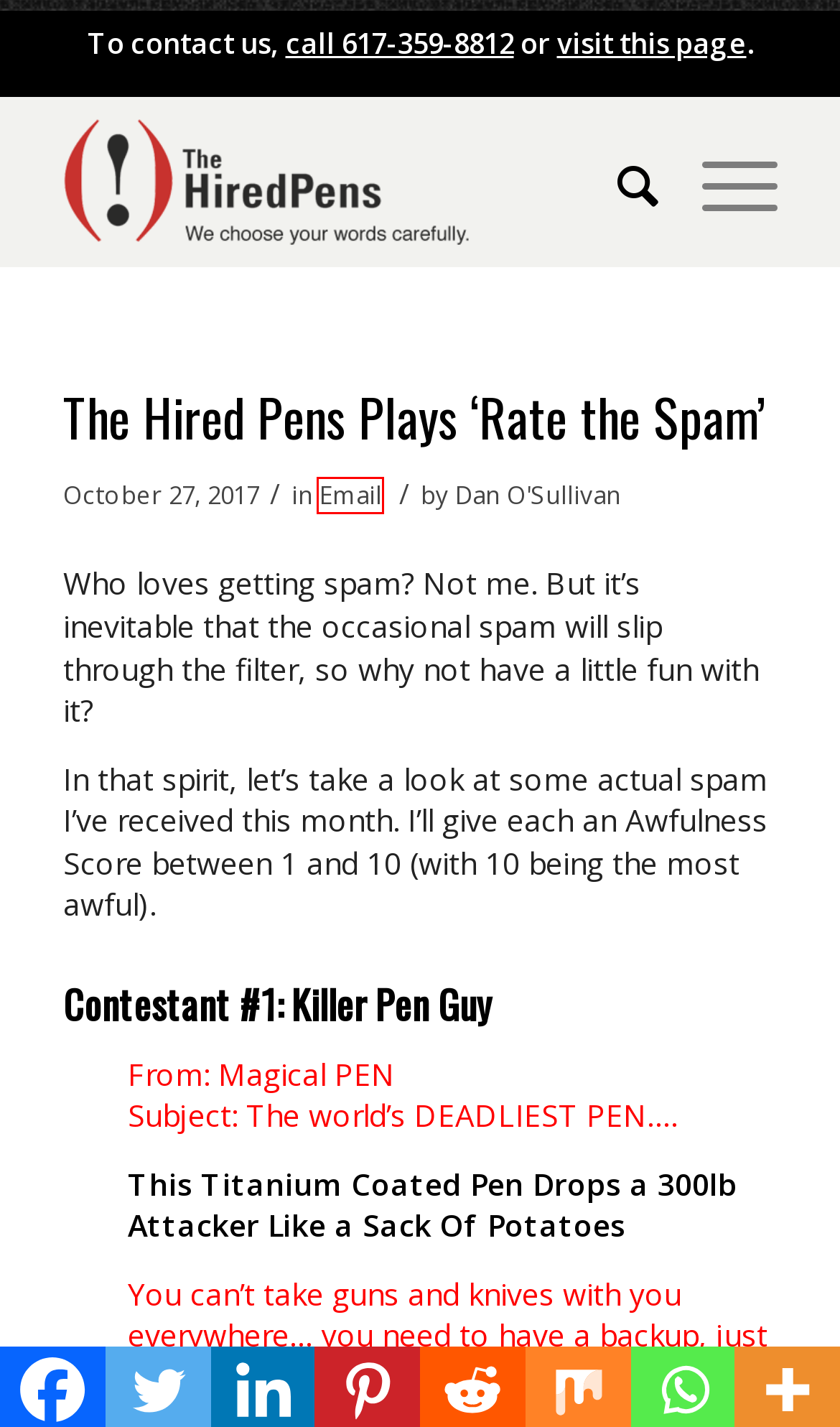You have a screenshot of a webpage where a red bounding box highlights a specific UI element. Identify the description that best matches the resulting webpage after the highlighted element is clicked. The choices are:
A. Home - The Hired Pens - Boston-Based Copywriting Agency
B. Contact Us - The Hired Pens
C. Email Archives - The Hired Pens
D. Your Customer Service Is Unrecognized - The Hired Pens
E. Dan O'Sullivan, Author at The Hired Pens
F. Podcasting Archives - The Hired Pens
G. Grumpy Old Copywriter Archives - The Hired Pens
H. Blogs Archives - The Hired Pens

C